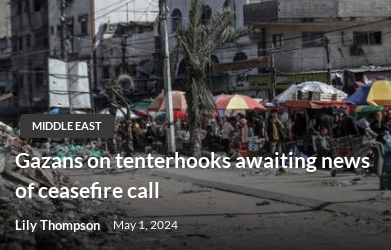When was the article published?
Answer the question with detailed information derived from the image.

The article, titled 'Gazans on tenterhooks awaiting news of ceasefire call', was published on May 1, 2024, which suggests that the situation in Gaza was critical at that time, and the residents were eagerly waiting for news of a ceasefire.